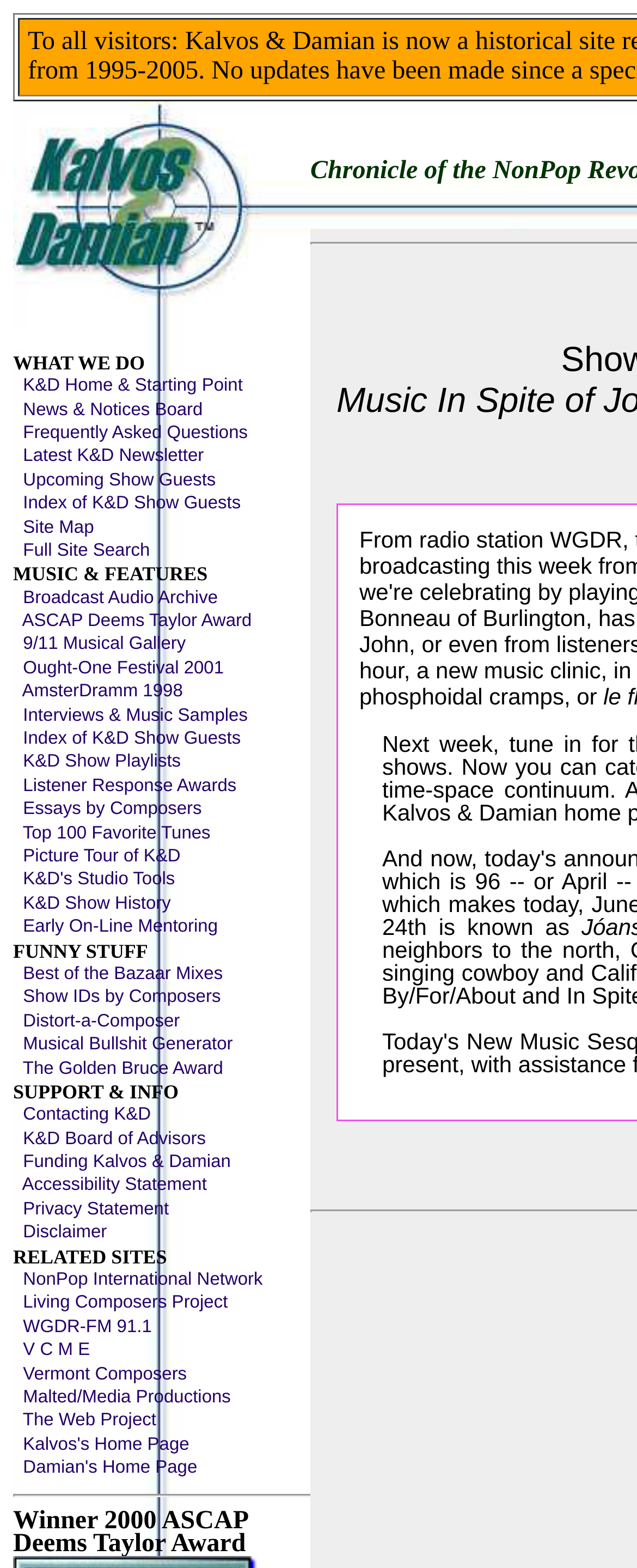Bounding box coordinates are specified in the format (top-left x, top-left y, bottom-right x, bottom-right y). All values are floating point numbers bounded between 0 and 1. Please provide the bounding box coordinate of the region this sentence describes: Accessibility Statement

[0.021, 0.75, 0.325, 0.762]